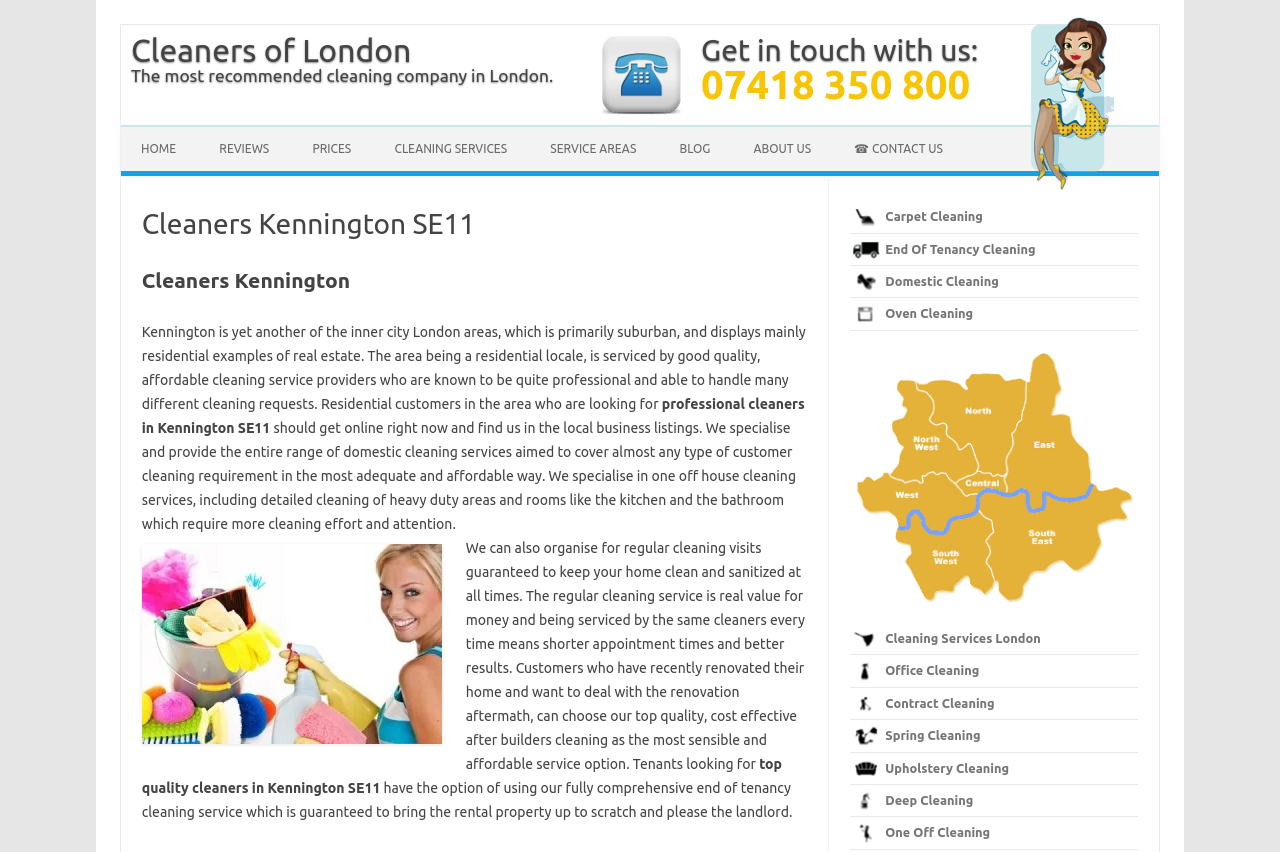Please determine the bounding box coordinates for the element with the description: "Skip to content".

[0.5, 0.147, 0.575, 0.163]